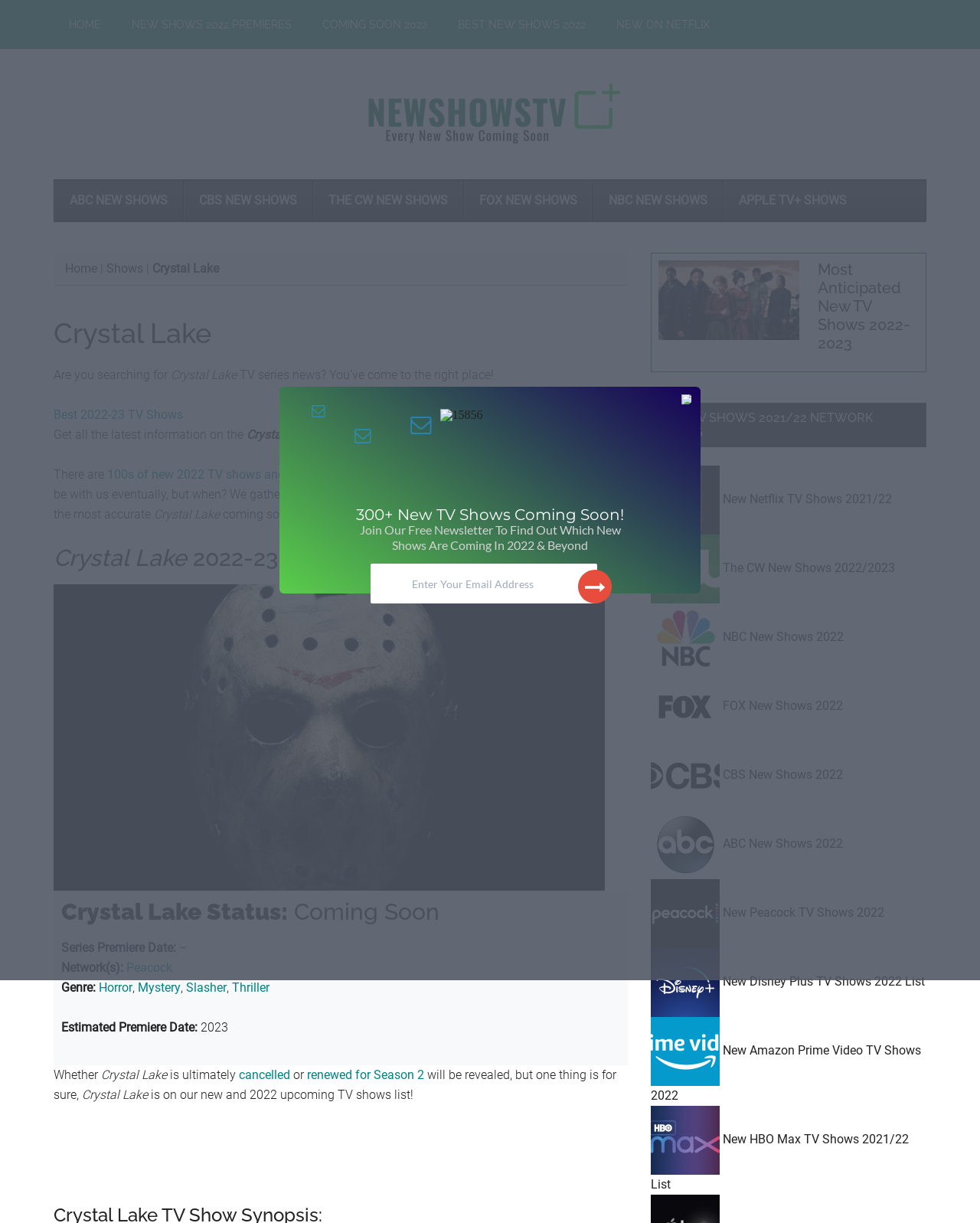Specify the bounding box coordinates of the region I need to click to perform the following instruction: "Click on the 'HOME' link". The coordinates must be four float numbers in the range of 0 to 1, i.e., [left, top, right, bottom].

[0.055, 0.0, 0.119, 0.04]